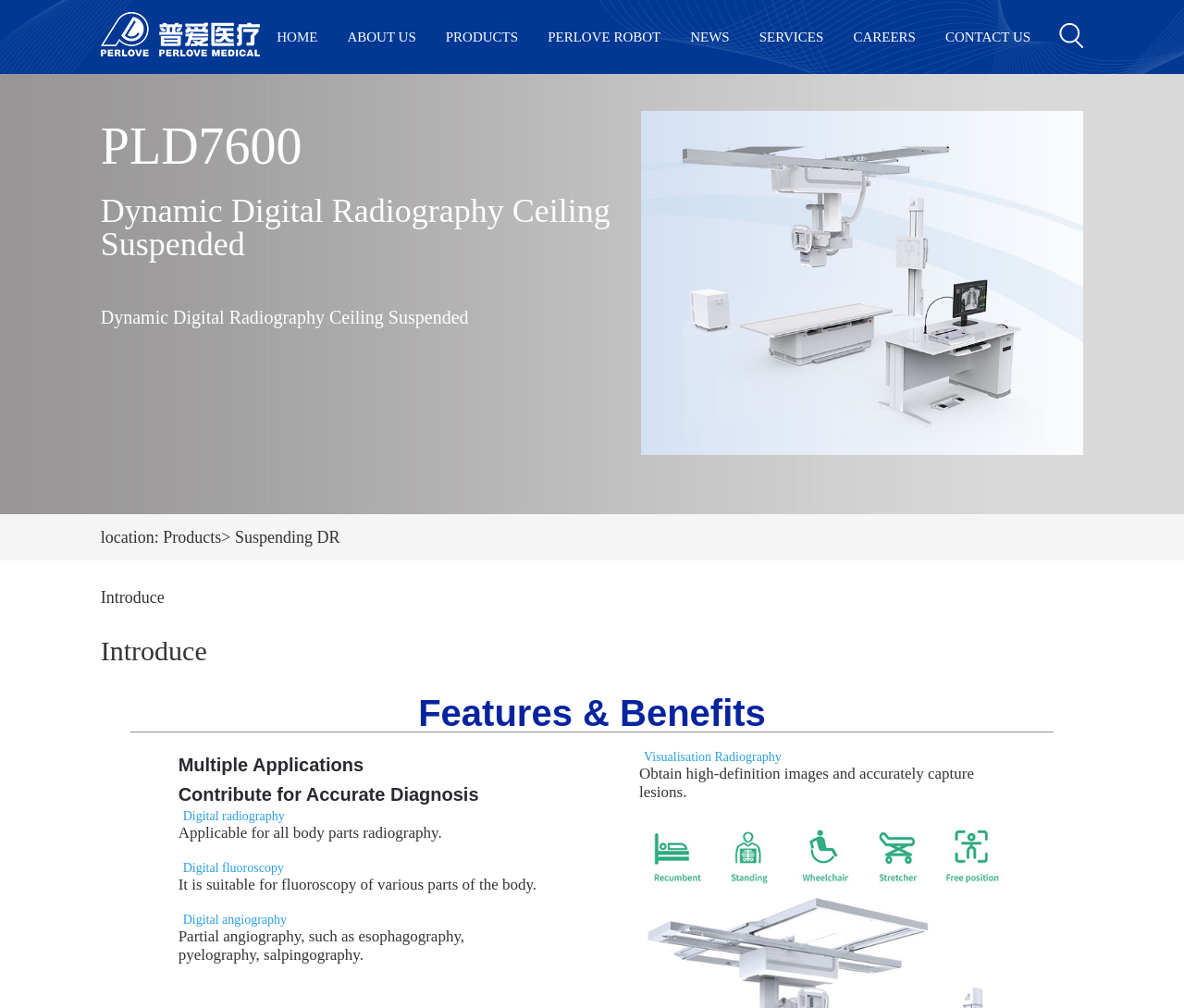With reference to the image, please provide a detailed answer to the following question: What is the benefit of the product?

I inferred the benefit of the product by looking at the heading 'Features & Benefits' and the subheading 'Multiple Applications Contribute for Accurate Diagnosis', which suggests that the product is designed to contribute to accurate diagnosis.